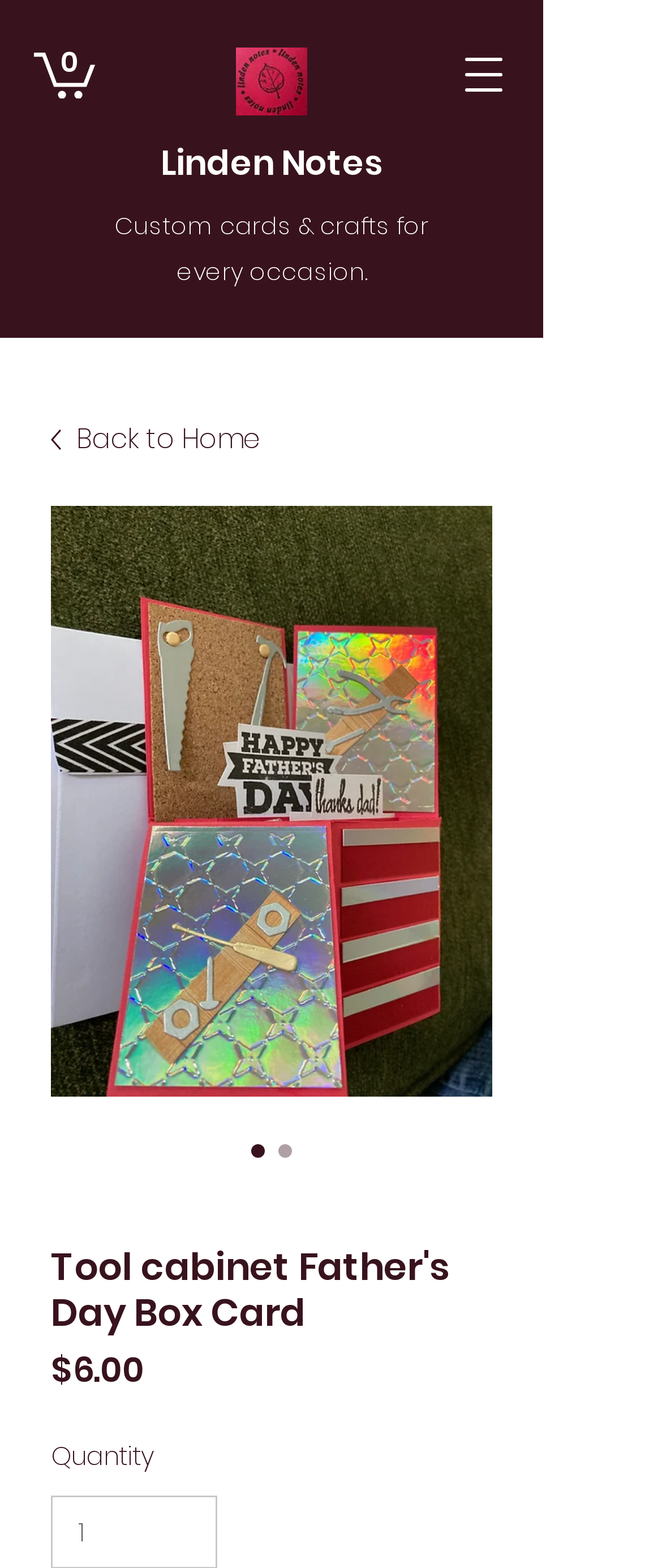Provide a brief response to the question using a single word or phrase: 
What is the price of the Tool cabinet Father's Day Box Card?

$6.00